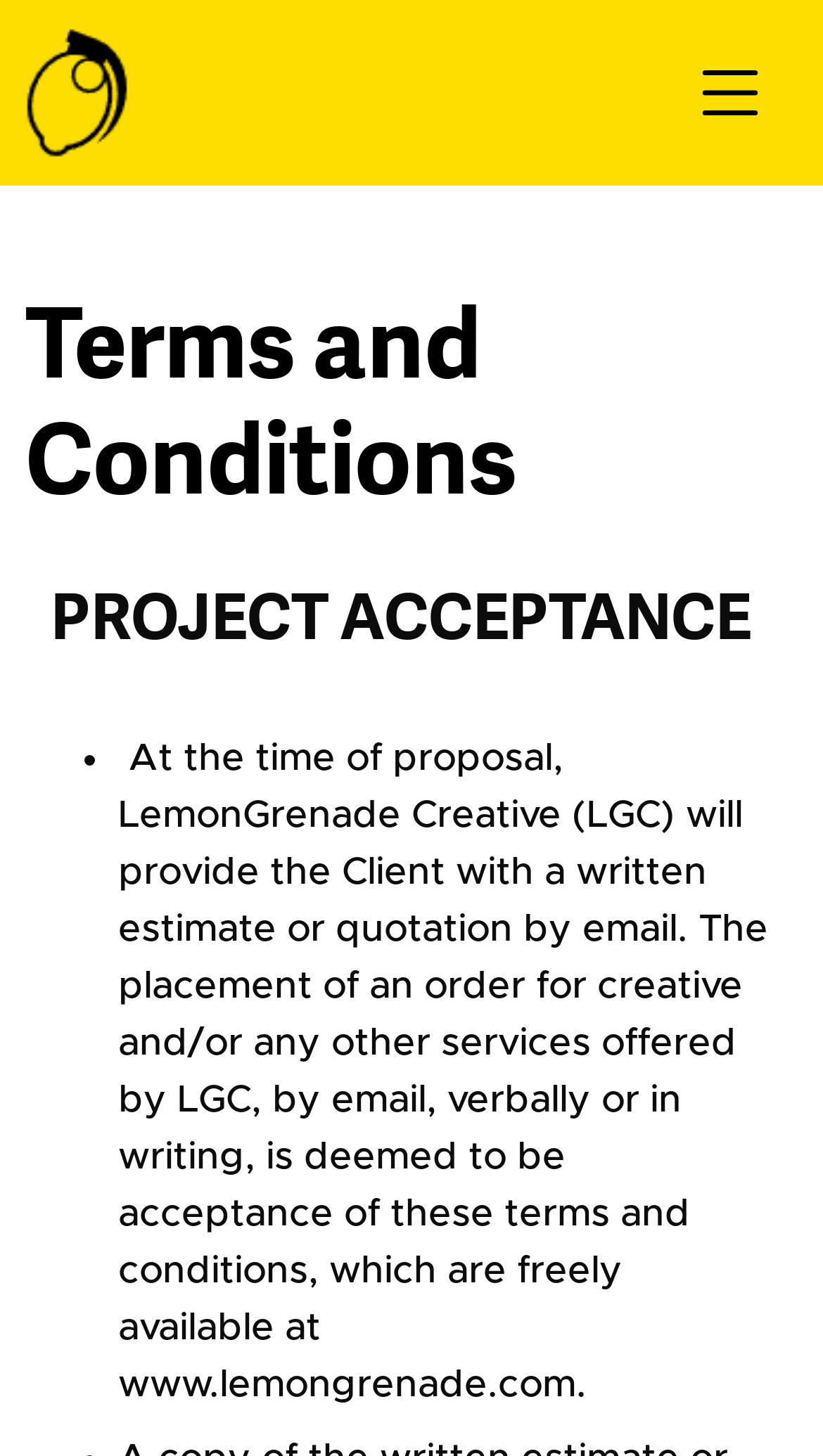Please respond to the question using a single word or phrase:
What is the first step in the project acceptance process?

Written estimate or quotation